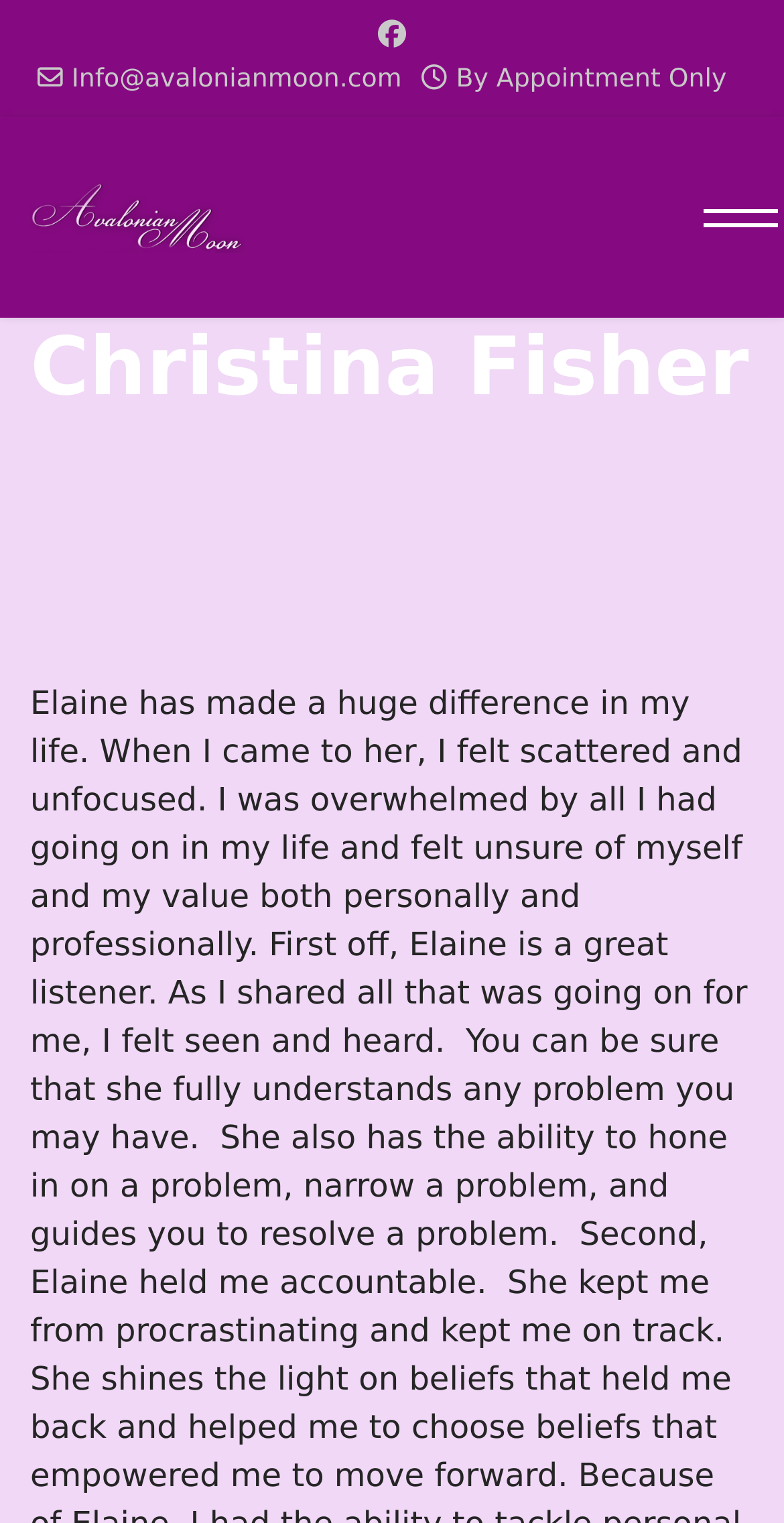What social media platform is linked?
Please elaborate on the answer to the question with detailed information.

I found the social media platform by looking at the link element with the text 'Facebook', which suggests that the website is linked to its Facebook page.